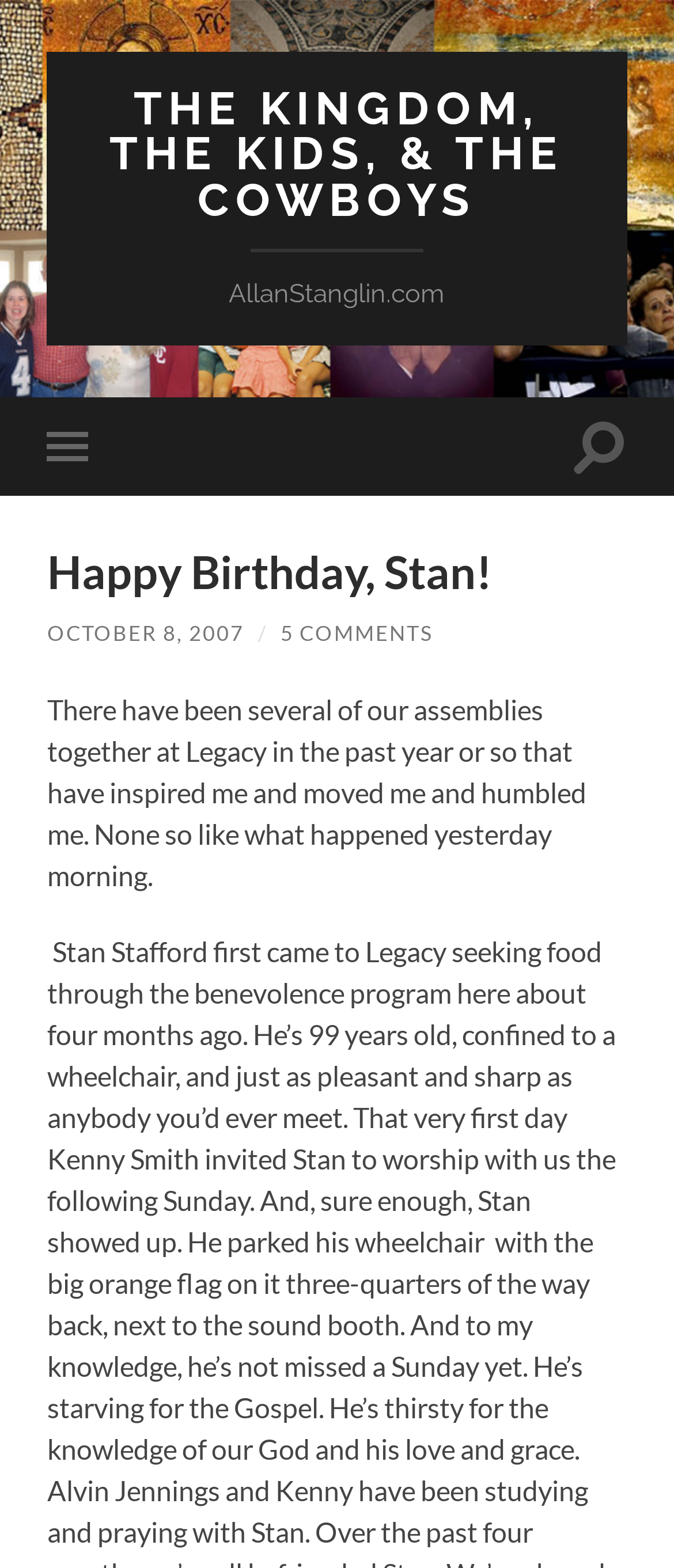Could you please study the image and provide a detailed answer to the question:
How many comments are there on the current article?

I found the number of comments by looking at the link element '5 COMMENTS' located below the article title, which is a common location for comment counts.